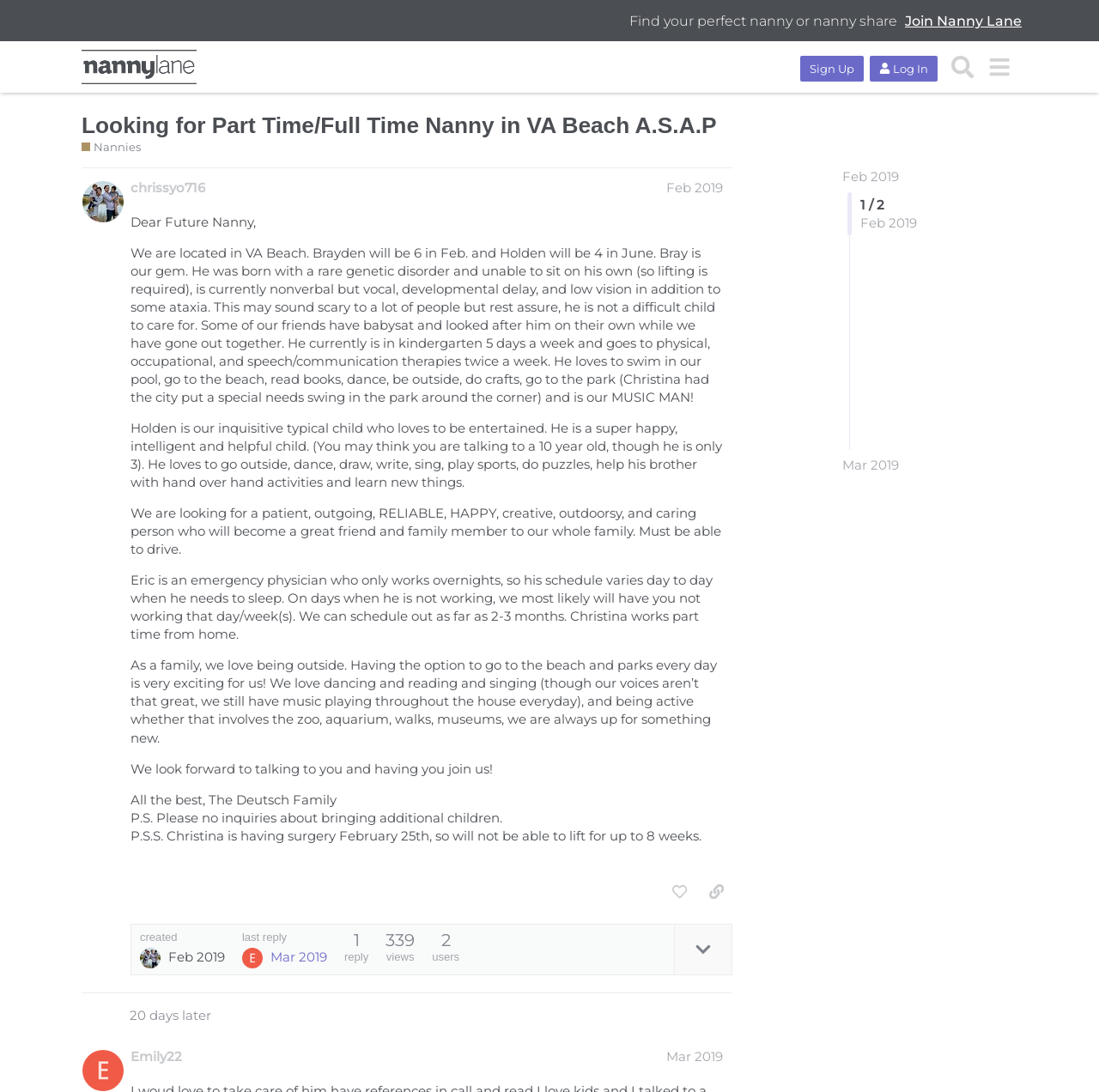Find the bounding box of the UI element described as follows: "last reply Mar 2019".

[0.22, 0.853, 0.298, 0.887]